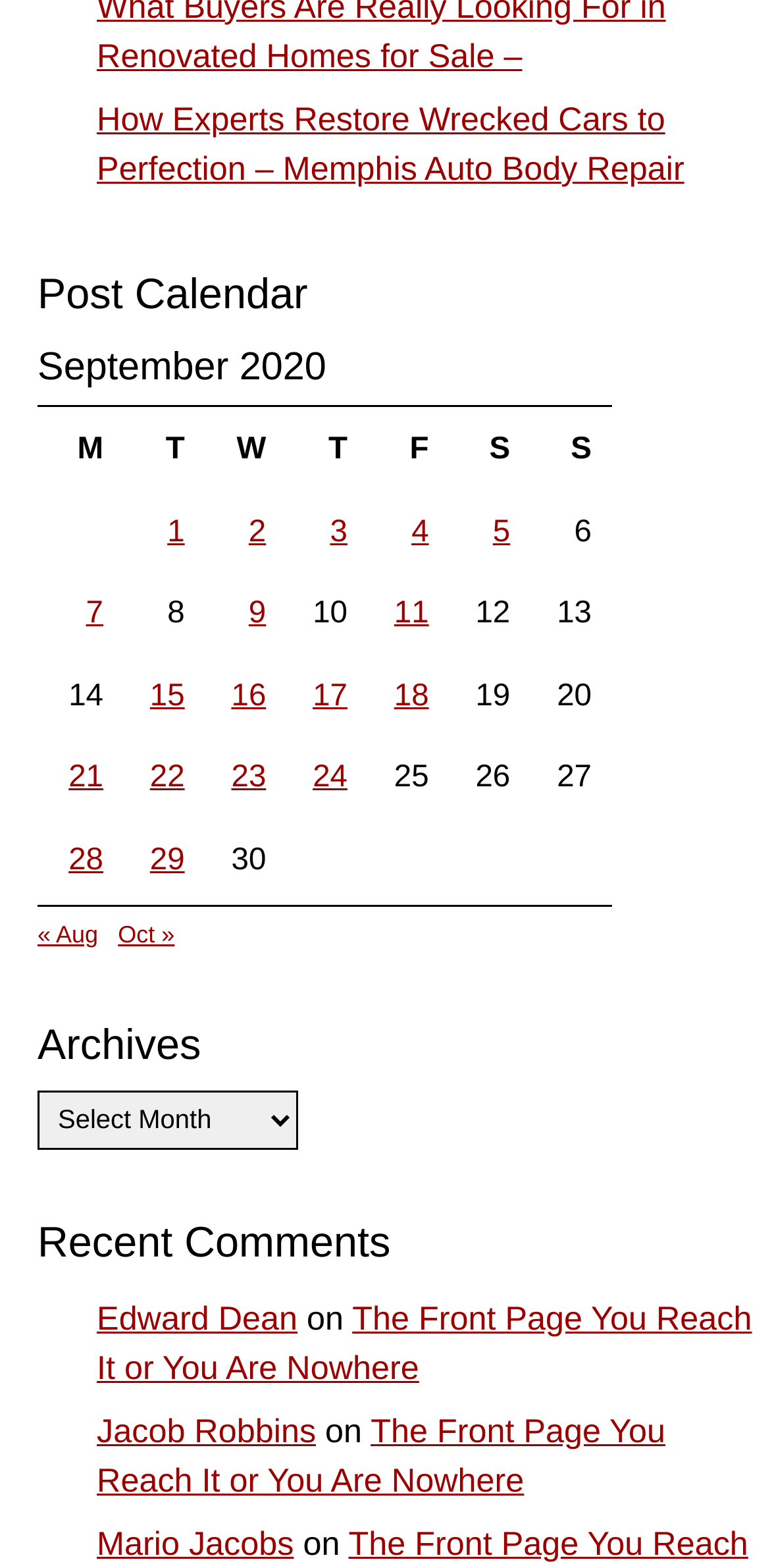Show the bounding box coordinates for the HTML element as described: "7".

[0.112, 0.381, 0.134, 0.402]